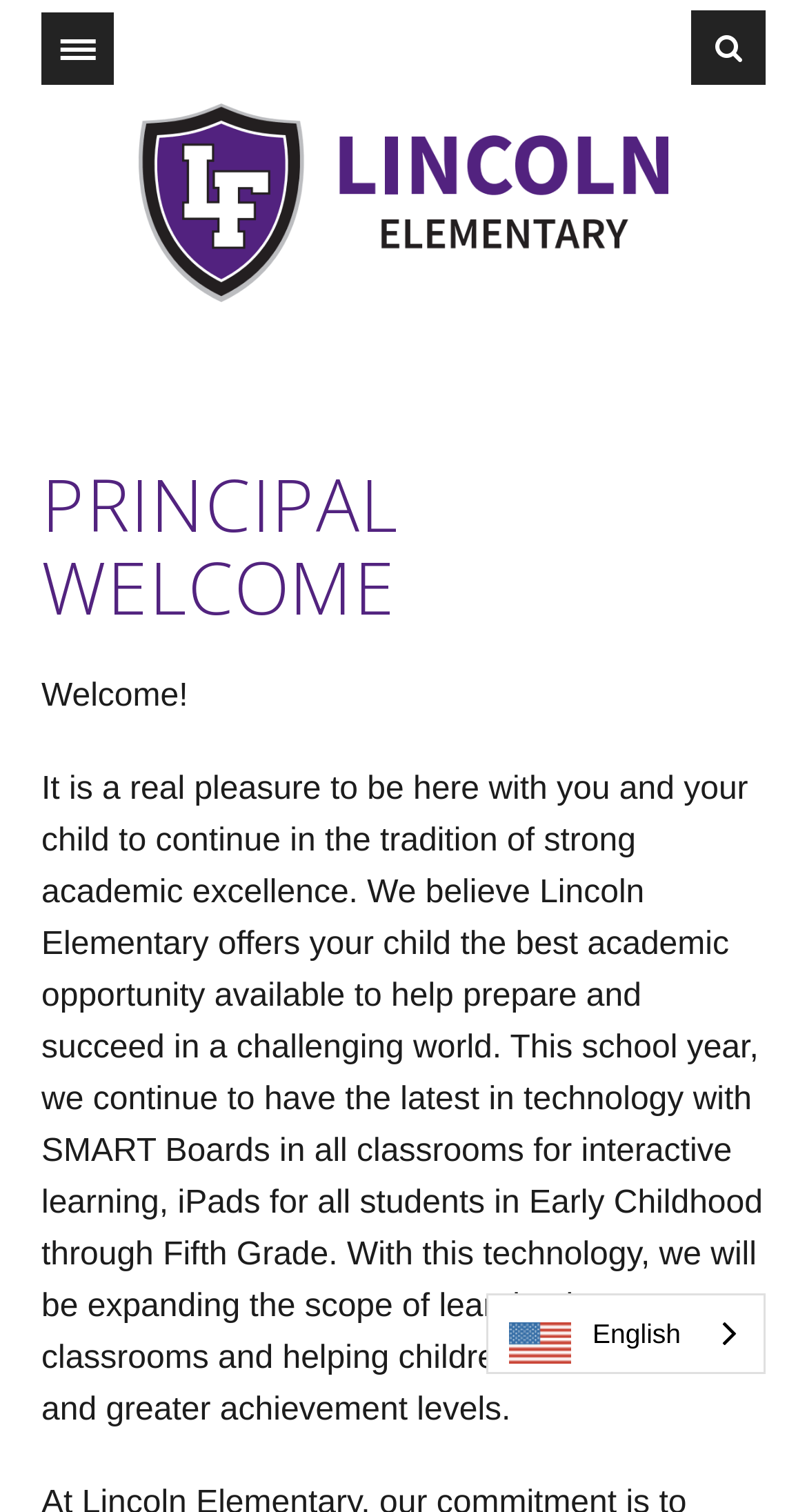Determine the bounding box coordinates of the UI element described by: "Open Search".

[0.856, 0.007, 0.949, 0.056]